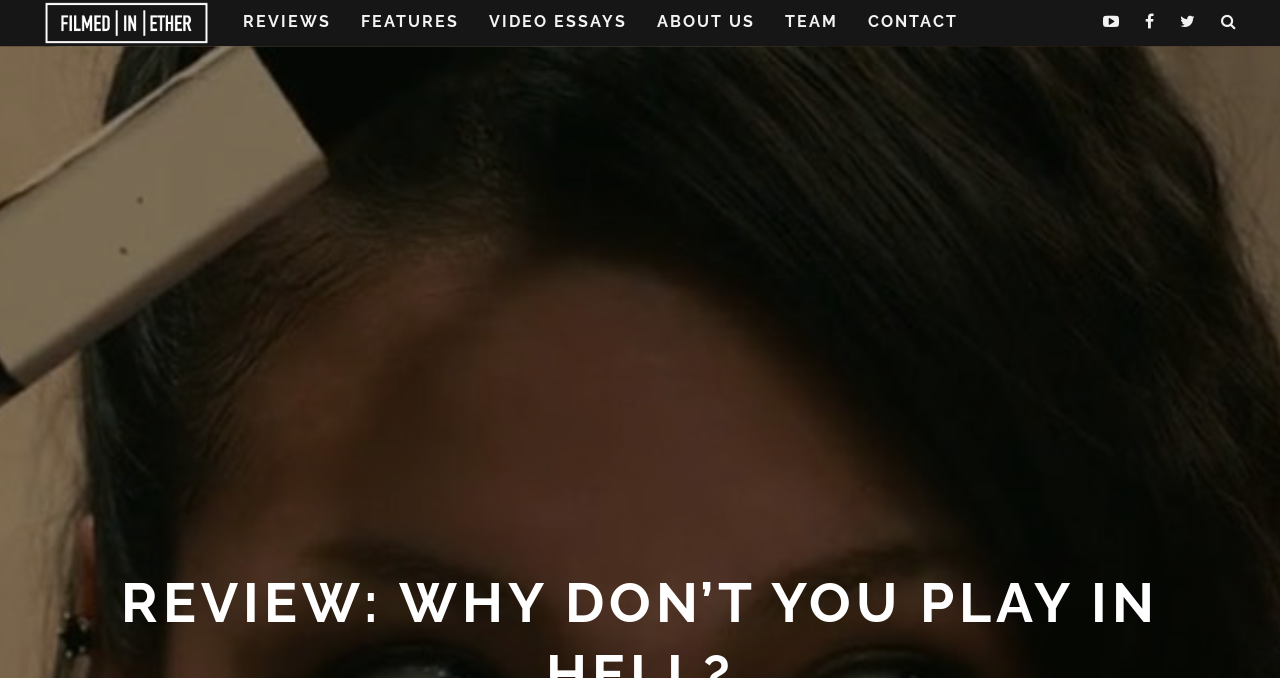Please identify the bounding box coordinates of the clickable area that will allow you to execute the instruction: "visit features".

[0.273, 0.0, 0.368, 0.066]